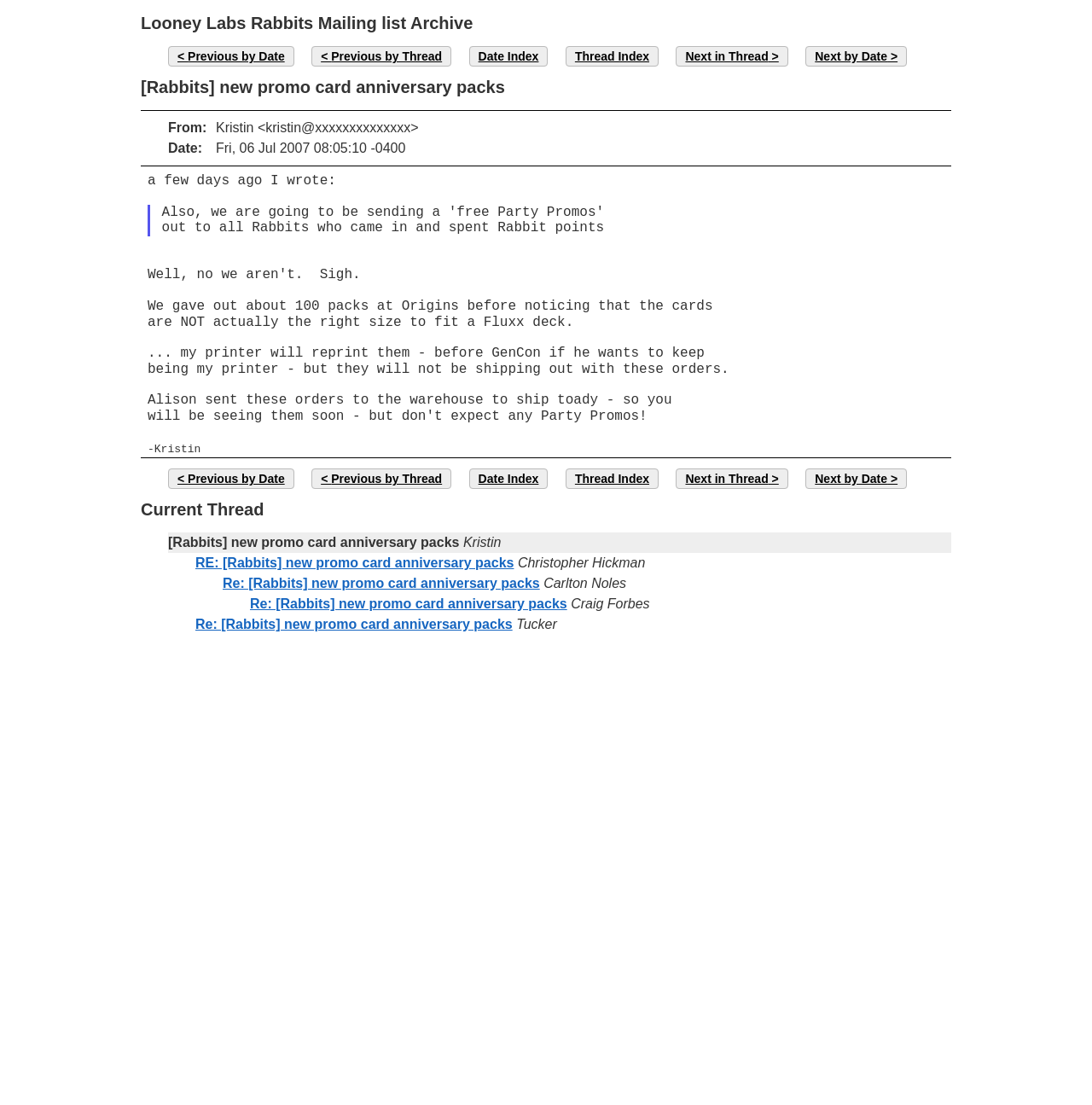What is the sender's email address?
From the details in the image, answer the question comprehensively.

I found the sender's email address by looking at the 'From' section, which is located below the 'Looney Labs Rabbits Mailing list Archive' heading. The email address is 'kristin@xxxxxxxxxxxxxx'.